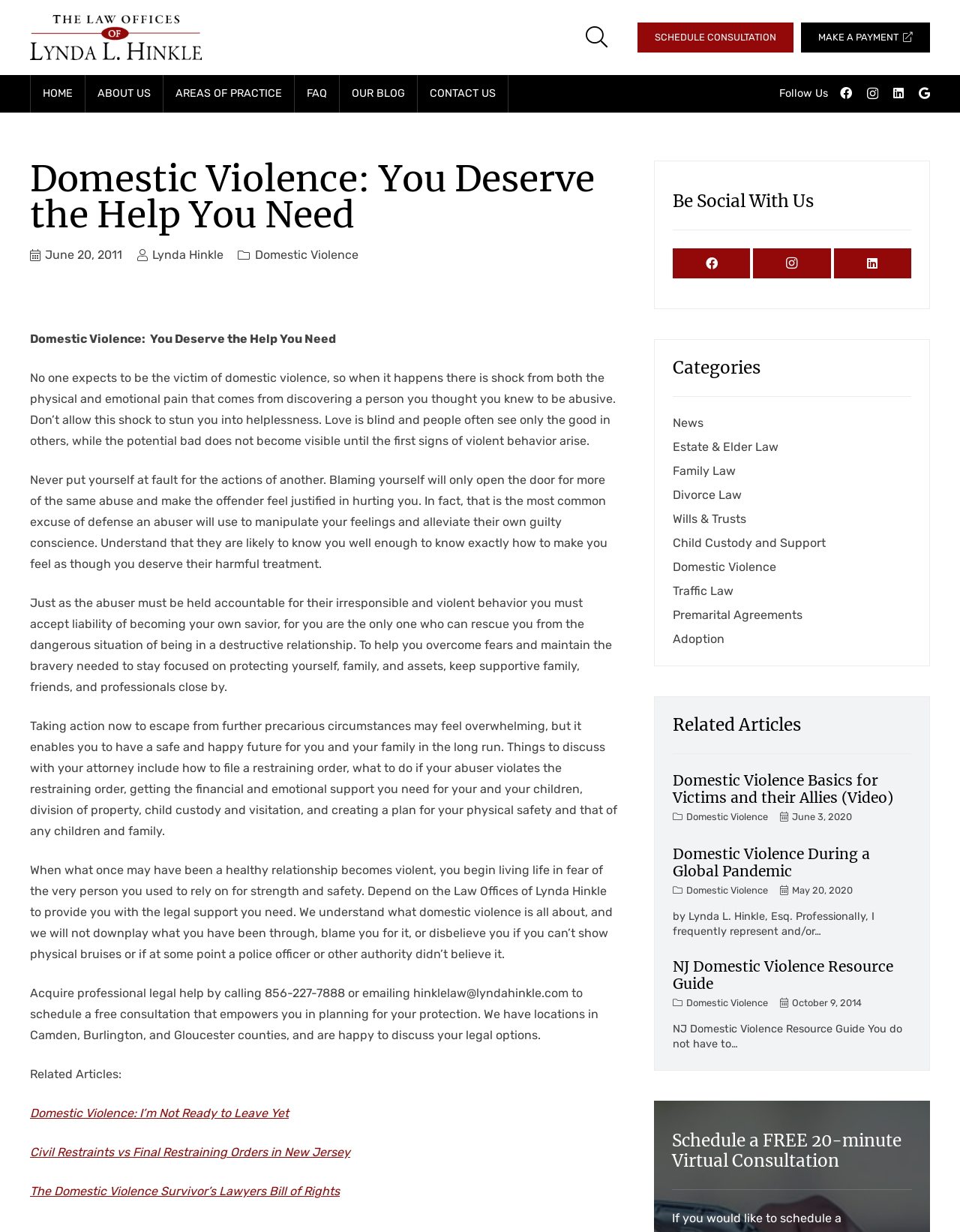Determine the coordinates of the bounding box for the clickable area needed to execute this instruction: "Check Corrections".

None